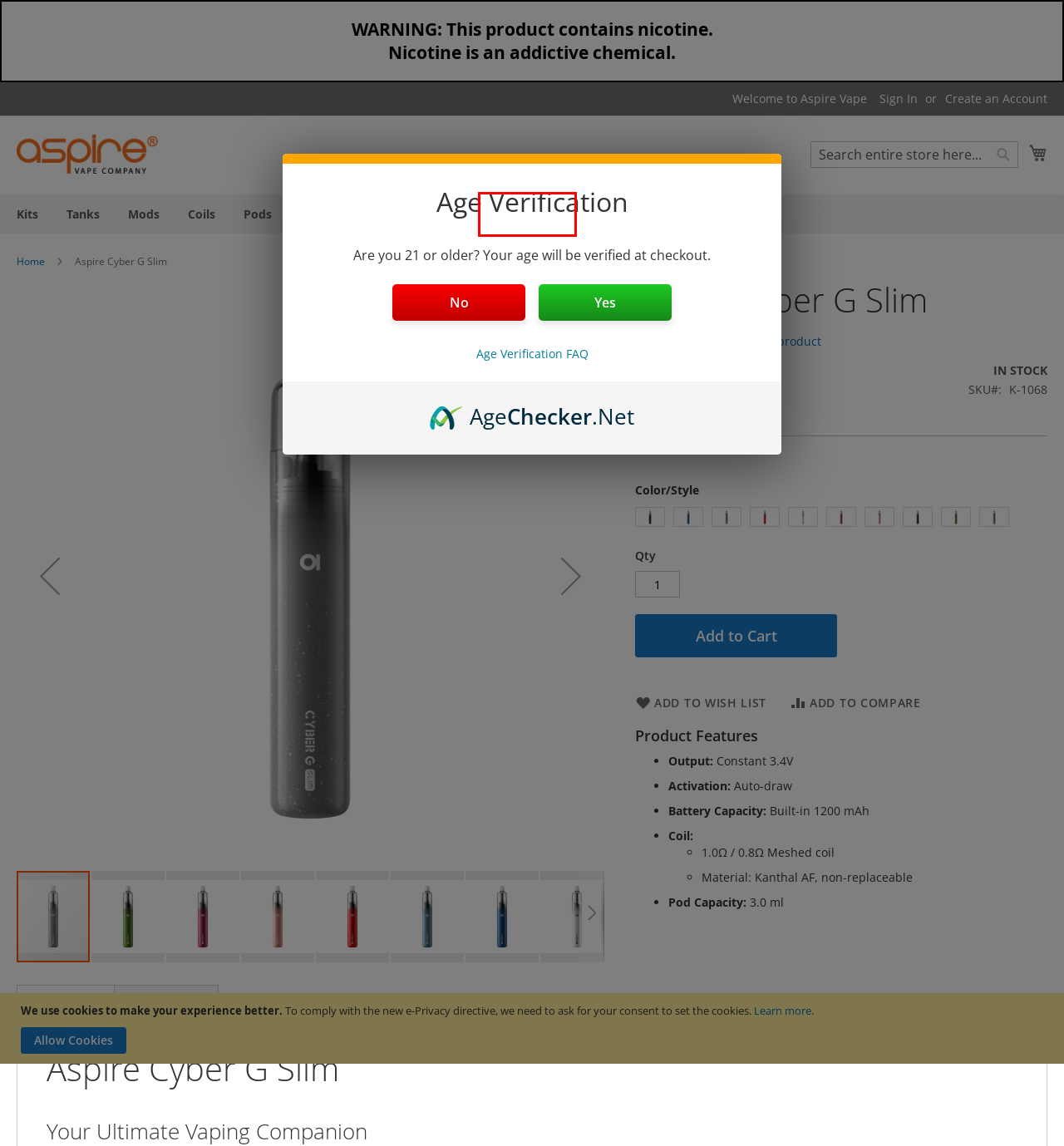Look at the screenshot of a webpage where a red bounding box surrounds a UI element. Your task is to select the best-matching webpage description for the new webpage after you click the element within the bounding box. The available options are:
A. Mods
B. Your Destination for Premium Vaporizers - Shop Ispure
C. Accessories
D. Pods
E. Aspire Vape New Arrivals
F. Privacy and Cookie Policy
G. Kits
H. Coils

E